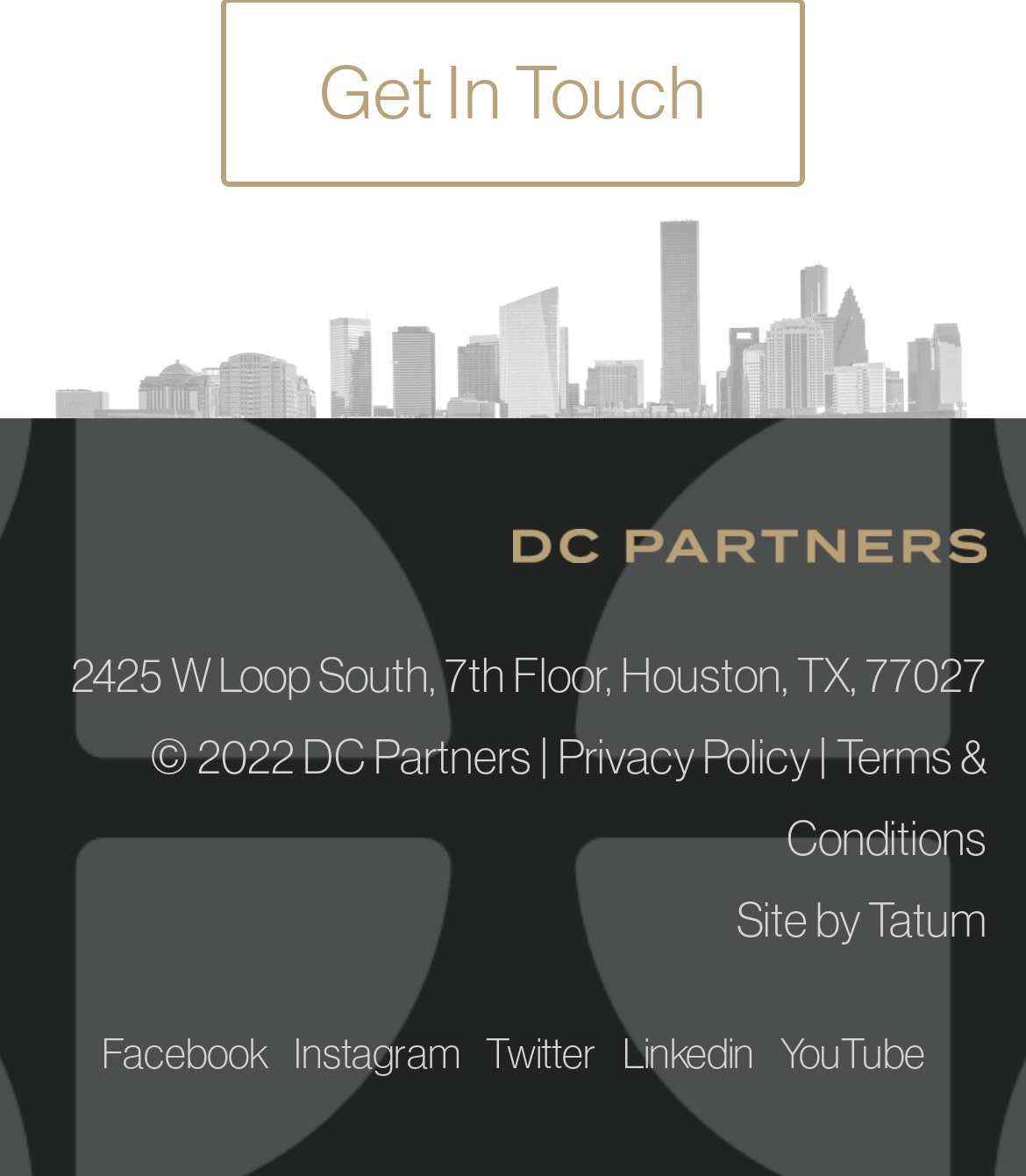Pinpoint the bounding box coordinates of the area that should be clicked to complete the following instruction: "Visit Facebook page". The coordinates must be given as four float numbers between 0 and 1, i.e., [left, top, right, bottom].

[0.099, 0.873, 0.26, 0.918]